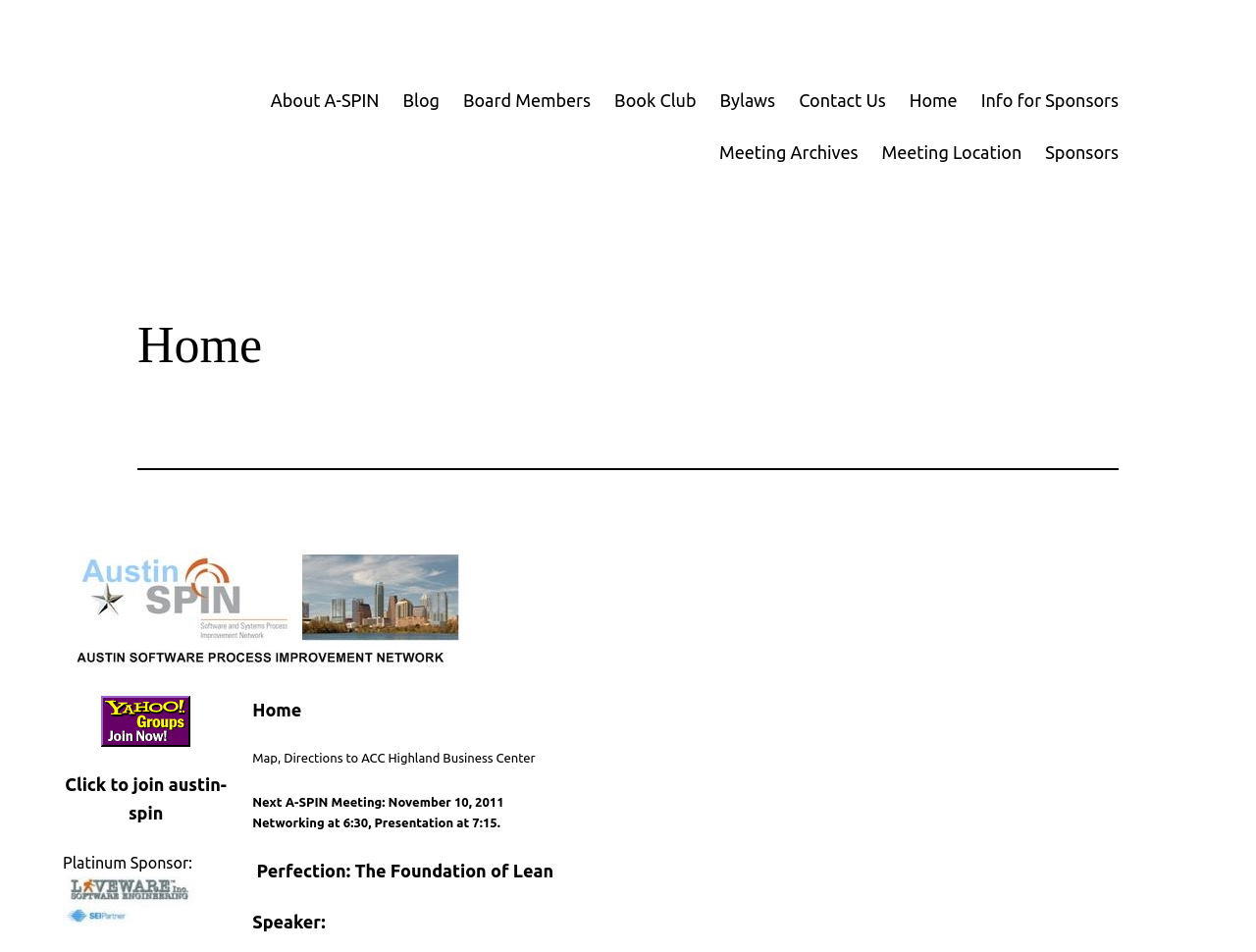From the webpage screenshot, predict the bounding box coordinates (top-left x, top-left y, bottom-right x, bottom-right y) for the UI element described here: Info for Sponsors

[0.781, 0.091, 0.891, 0.12]